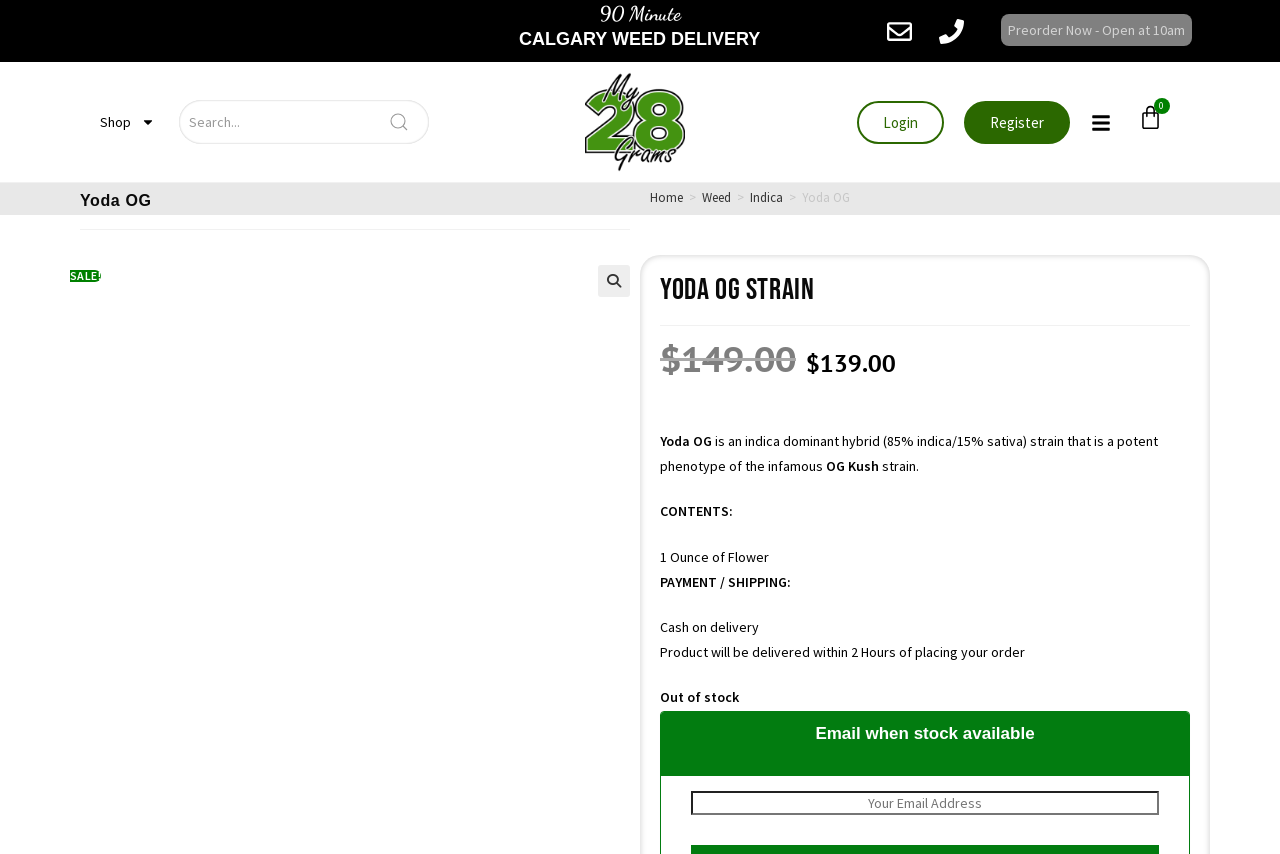Please respond in a single word or phrase: 
What is the estimated delivery time for the product?

Within 2 Hours